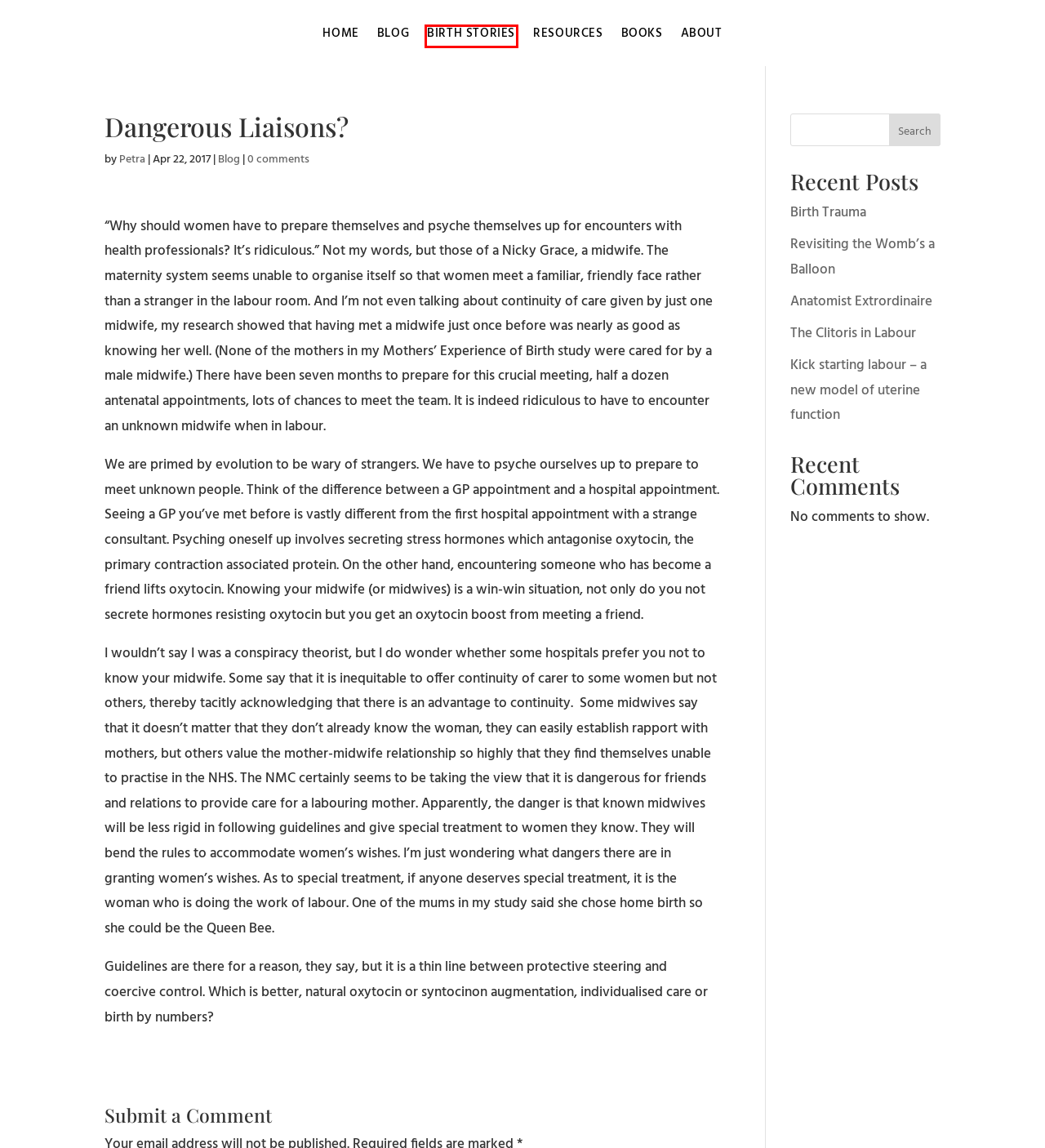Given a screenshot of a webpage with a red bounding box highlighting a UI element, determine which webpage description best matches the new webpage that appears after clicking the highlighted element. Here are the candidates:
A. Resources | BirthUpright
B. Blog | BirthUpright
C. Birth stories | BirthUpright
D. Petra | BirthUpright
E. Birth Trauma | BirthUpright
F. BirthUpright | Blog & Short Stories by Margaret Jowitt
G. The Clitoris in Labour | BirthUpright
H. Books | BirthUpright

C